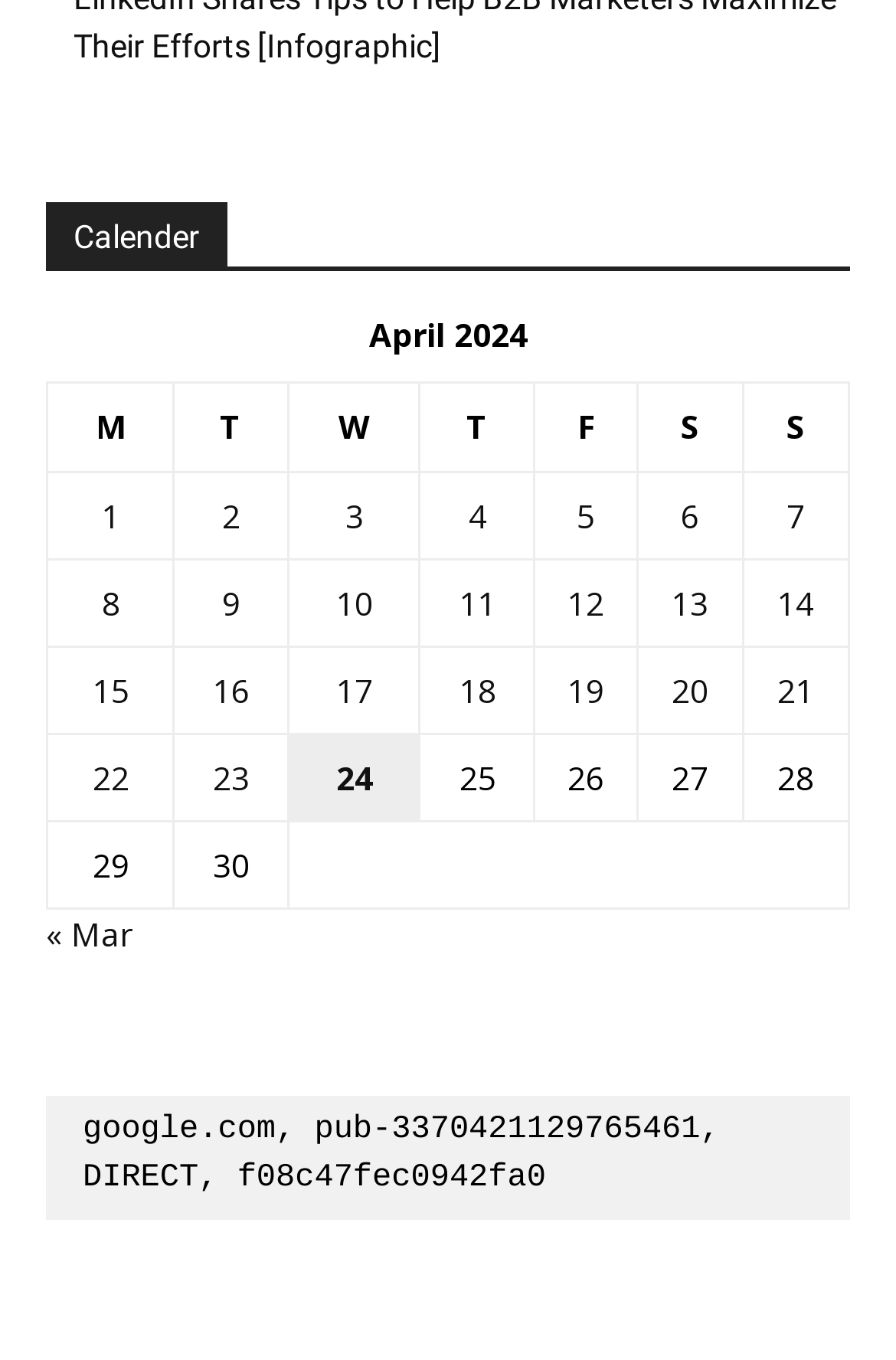How many days are displayed in the calendar?
Based on the image, provide your answer in one word or phrase.

30